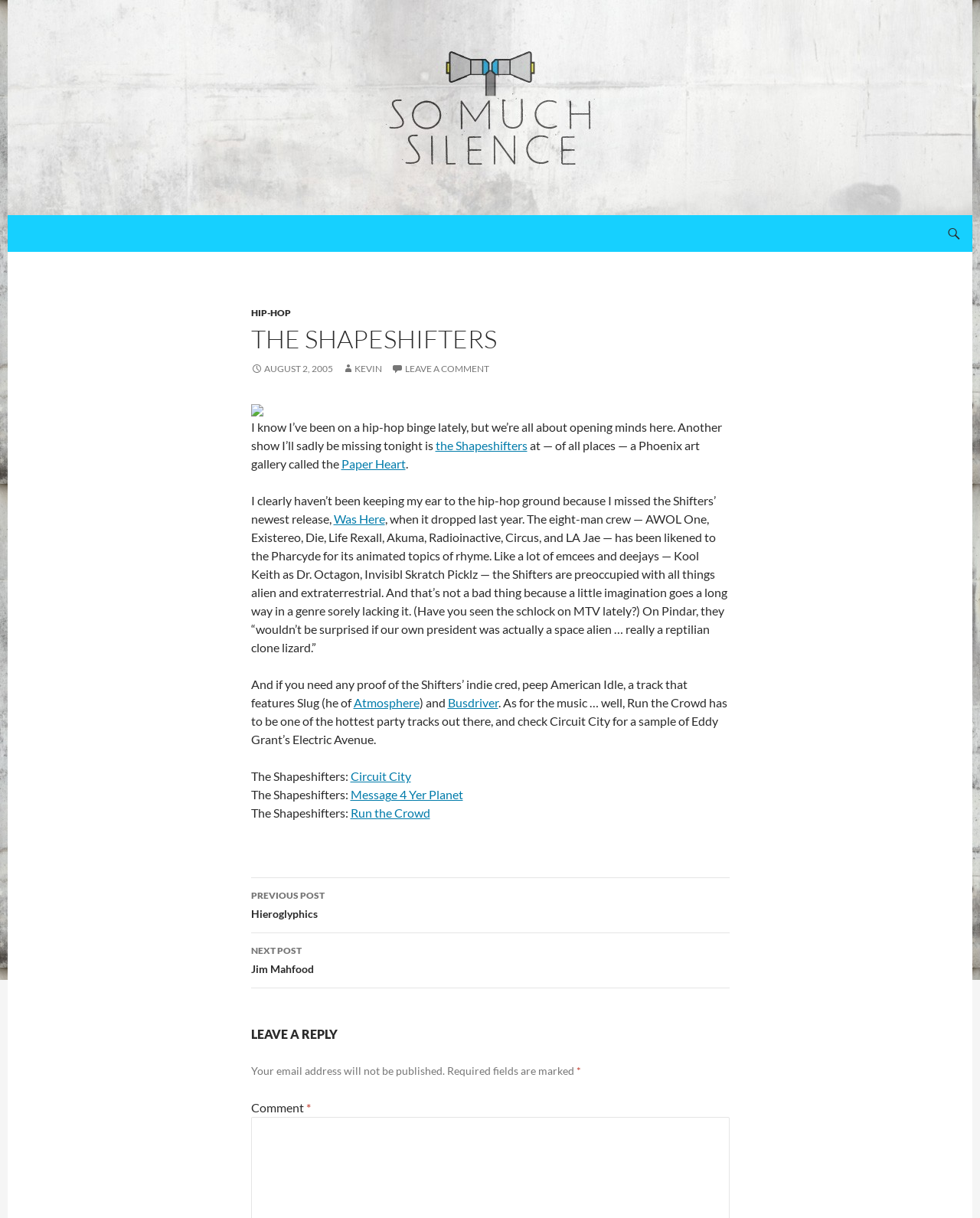Identify the bounding box coordinates of the HTML element based on this description: "REST API".

None